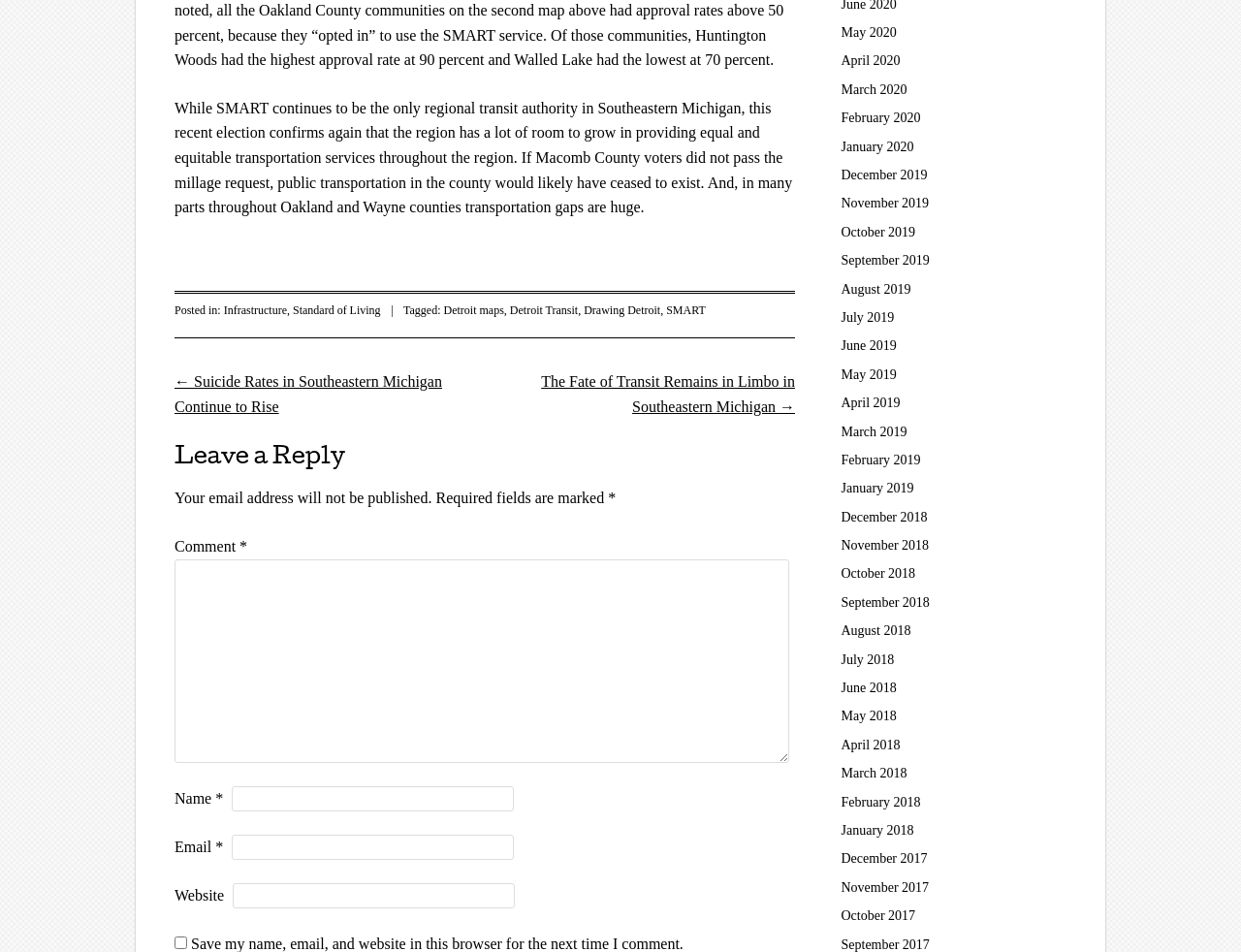Please predict the bounding box coordinates (top-left x, top-left y, bottom-right x, bottom-right y) for the UI element in the screenshot that fits the description: parent_node: Name * name="author"

[0.187, 0.826, 0.414, 0.853]